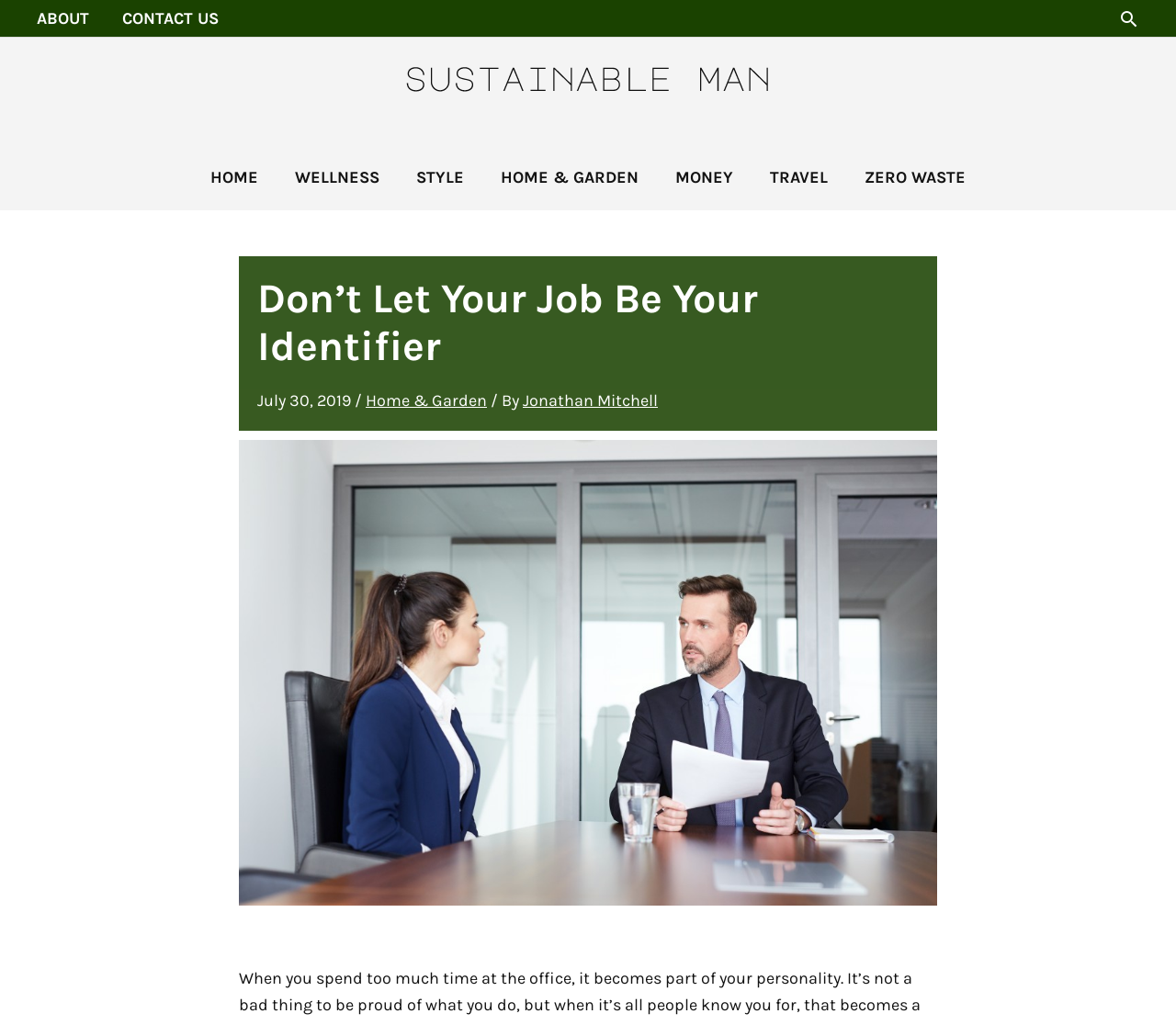Pinpoint the bounding box coordinates of the clickable area needed to execute the instruction: "Go to the 'ABOUT' page". The coordinates should be specified as four float numbers between 0 and 1, i.e., [left, top, right, bottom].

None